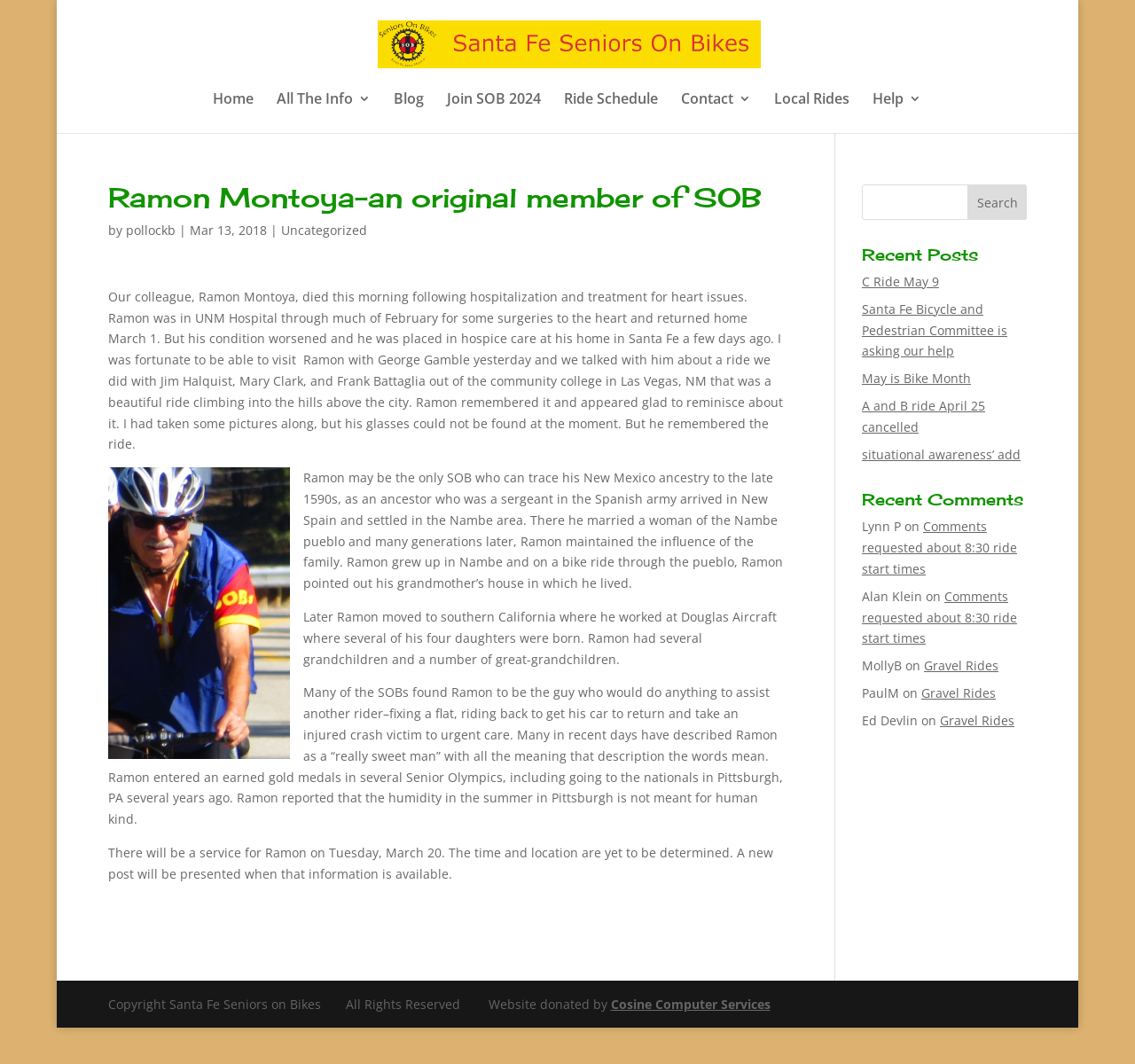Determine the title of the webpage and give its text content.

Ramon Montoya–an original member of SOB